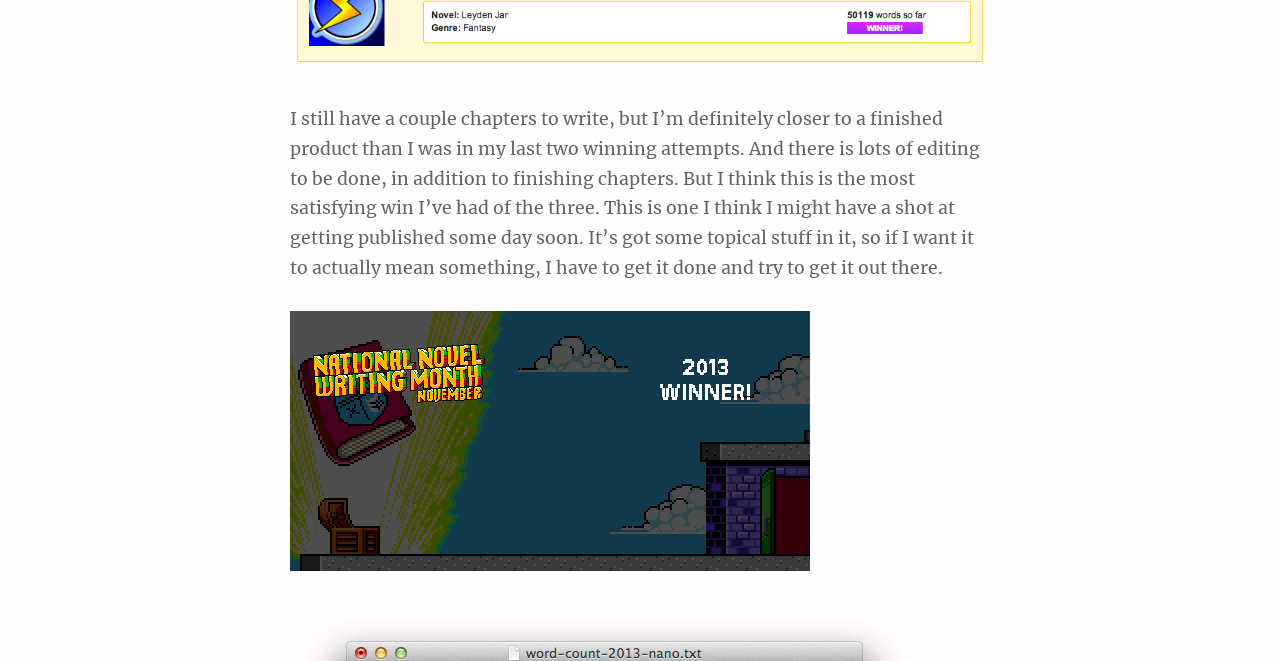Determine the bounding box for the HTML element described here: "alt="2013-Winner-Twitter-Header"". The coordinates should be given as [left, top, right, bottom] with each number being a float between 0 and 1.

[0.227, 0.837, 0.633, 0.871]